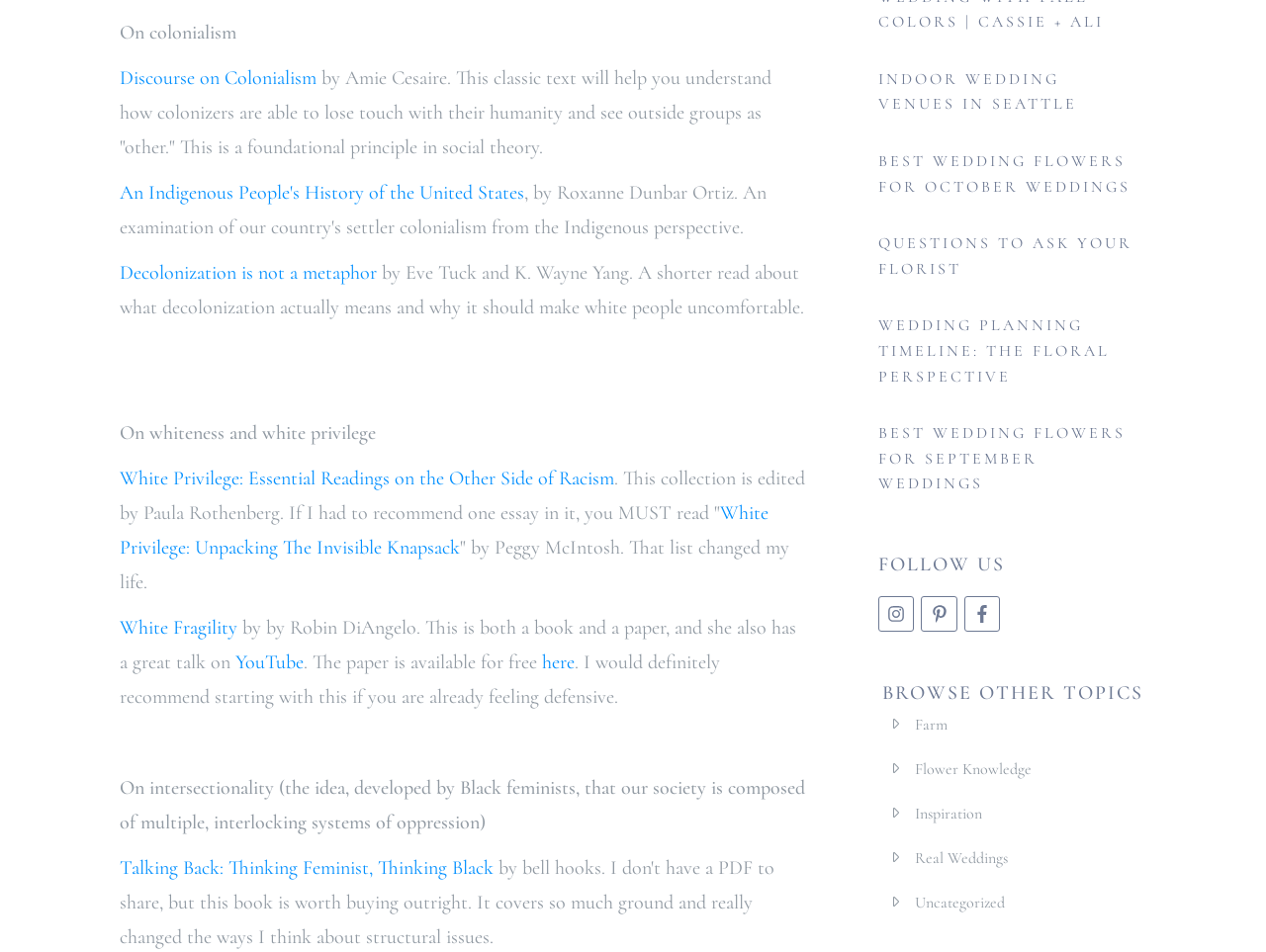Based on the visual content of the image, answer the question thoroughly: What is the format of the content under 'On whiteness and white privilege'?

The content under 'On whiteness and white privilege' is presented in a list format, with each item in the list being a resource related to the topic, such as a book or article. The list provides a collection of resources for users to learn more about whiteness and white privilege.